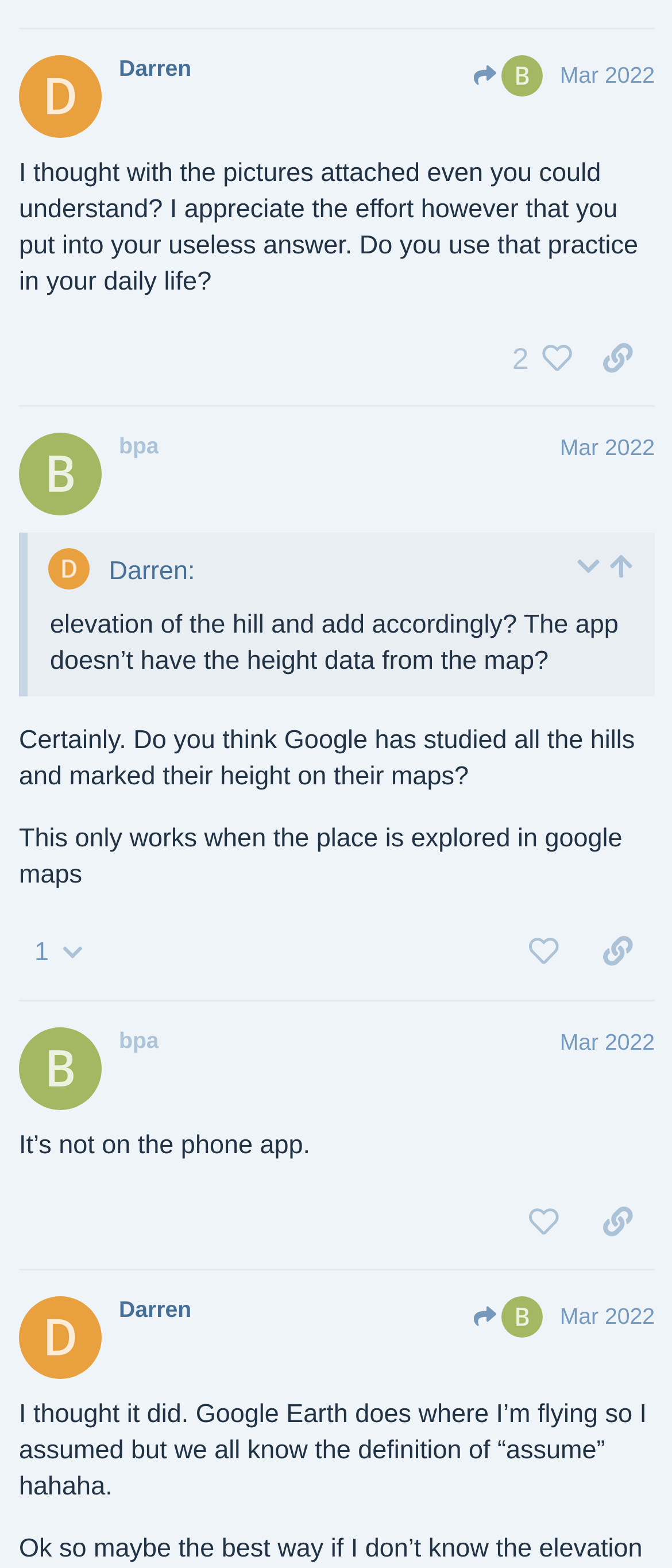Identify the bounding box coordinates for the region of the element that should be clicked to carry out the instruction: "View the post by Darren". The bounding box coordinates should be four float numbers between 0 and 1, i.e., [left, top, right, bottom].

[0.177, 0.035, 0.974, 0.061]